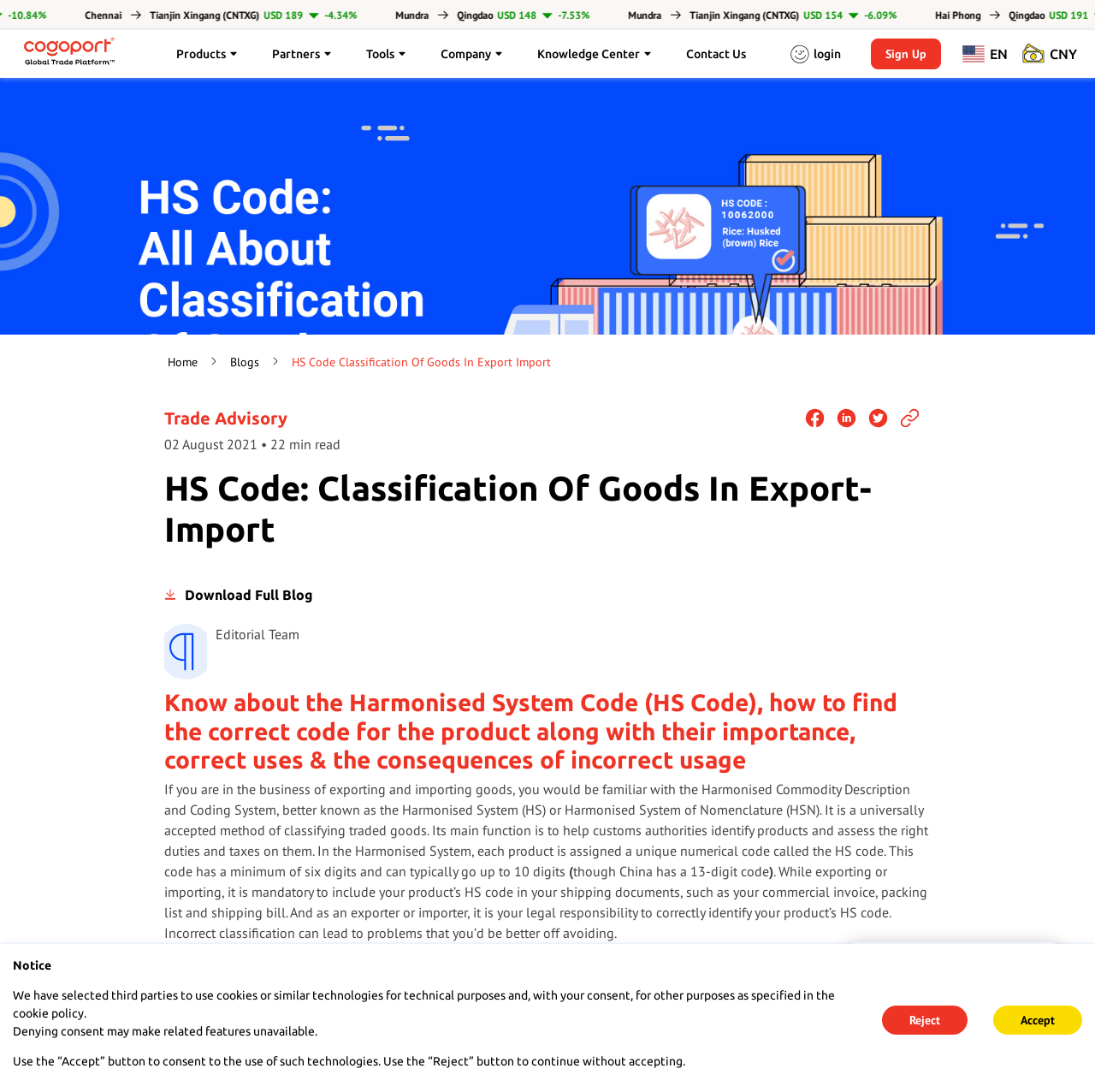Please indicate the bounding box coordinates of the element's region to be clicked to achieve the instruction: "Click the 'Contact Us' link". Provide the coordinates as four float numbers between 0 and 1, i.e., [left, top, right, bottom].

[0.626, 0.043, 0.681, 0.055]